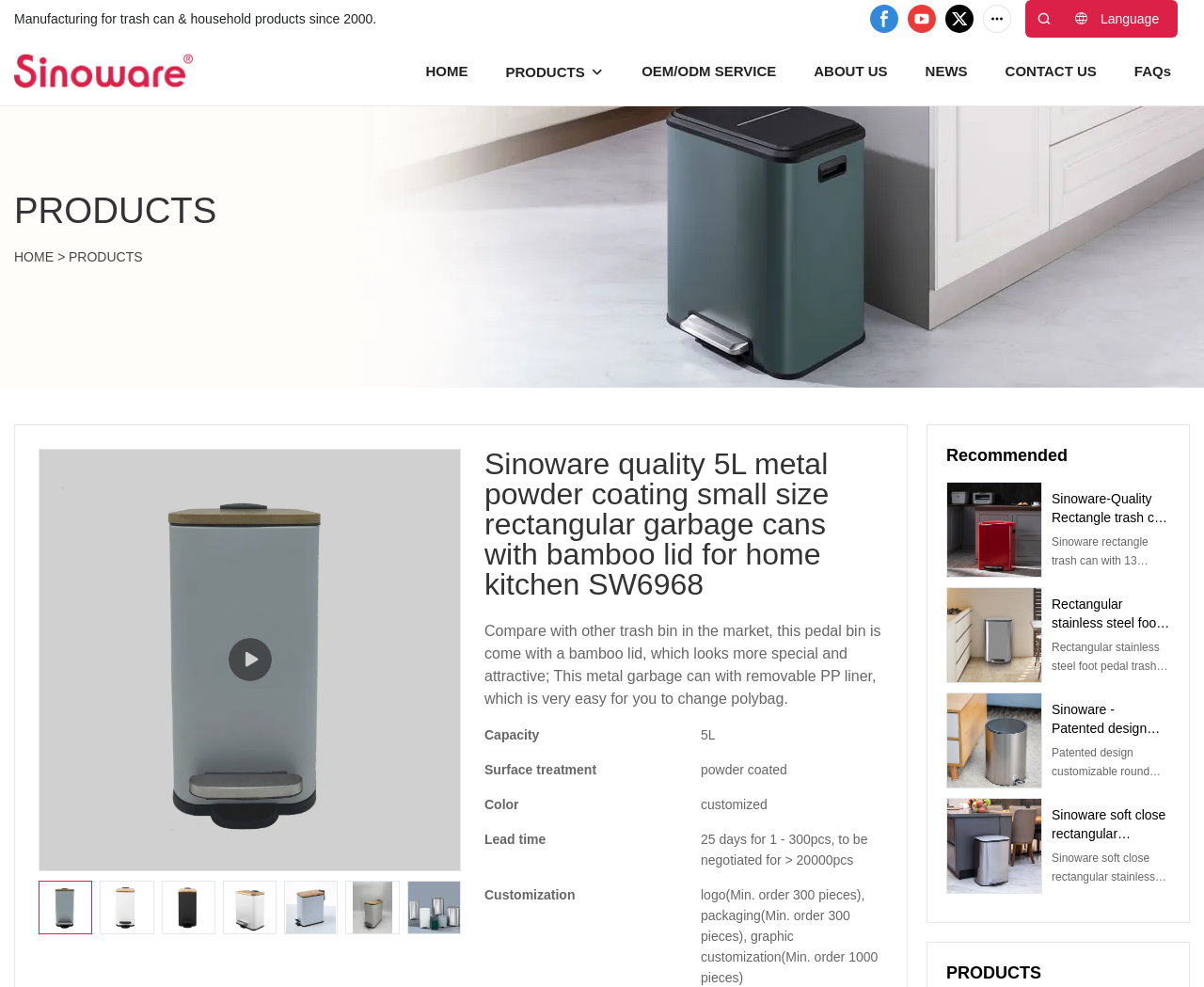Bounding box coordinates are to be given in the format (top-left x, top-left y, bottom-right x, bottom-right y). All values must be floating point numbers between 0 and 1. Provide the bounding box coordinate for the UI element described as: OEM/ODM SERVICE

[0.533, 0.06, 0.645, 0.084]